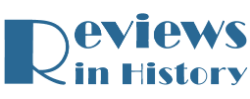What is the relative size of 'in History' compared to 'Reviews'?
Answer the question with as much detail as you can, using the image as a reference.

The logo presents the title in a stylish and modern typeface, with 'Reviews' prominently displayed in a bold font, and 'in History' rendered in a smaller type, indicating that 'in History' is smaller in size compared to 'Reviews'.